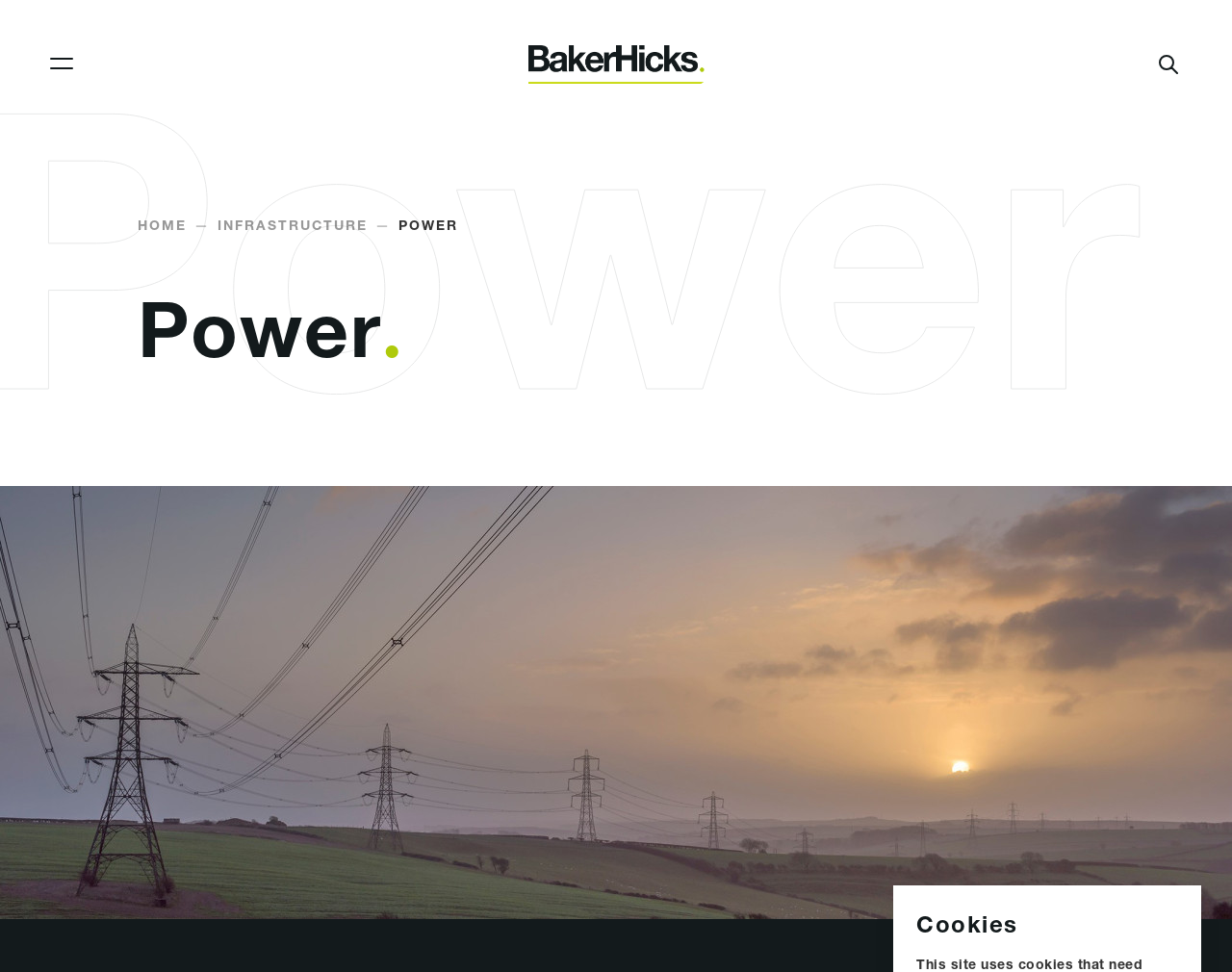Refer to the screenshot and give an in-depth answer to this question: What is the first service listed?

The services are listed as links on the left side of the webpage, and the first service listed is 'About'.